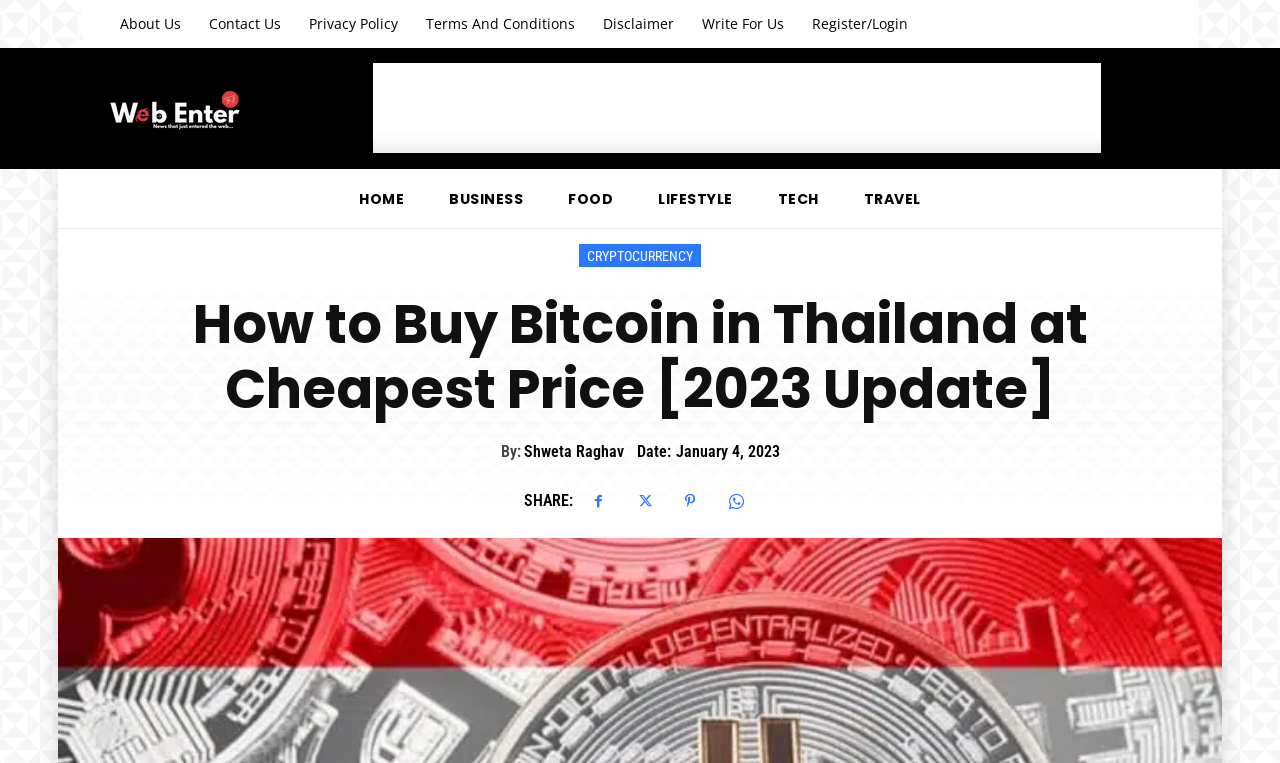For the element described, predict the bounding box coordinates as (top-left x, top-left y, bottom-right x, bottom-right y). All values should be between 0 and 1. Element description: Facebook

[0.452, 0.63, 0.483, 0.683]